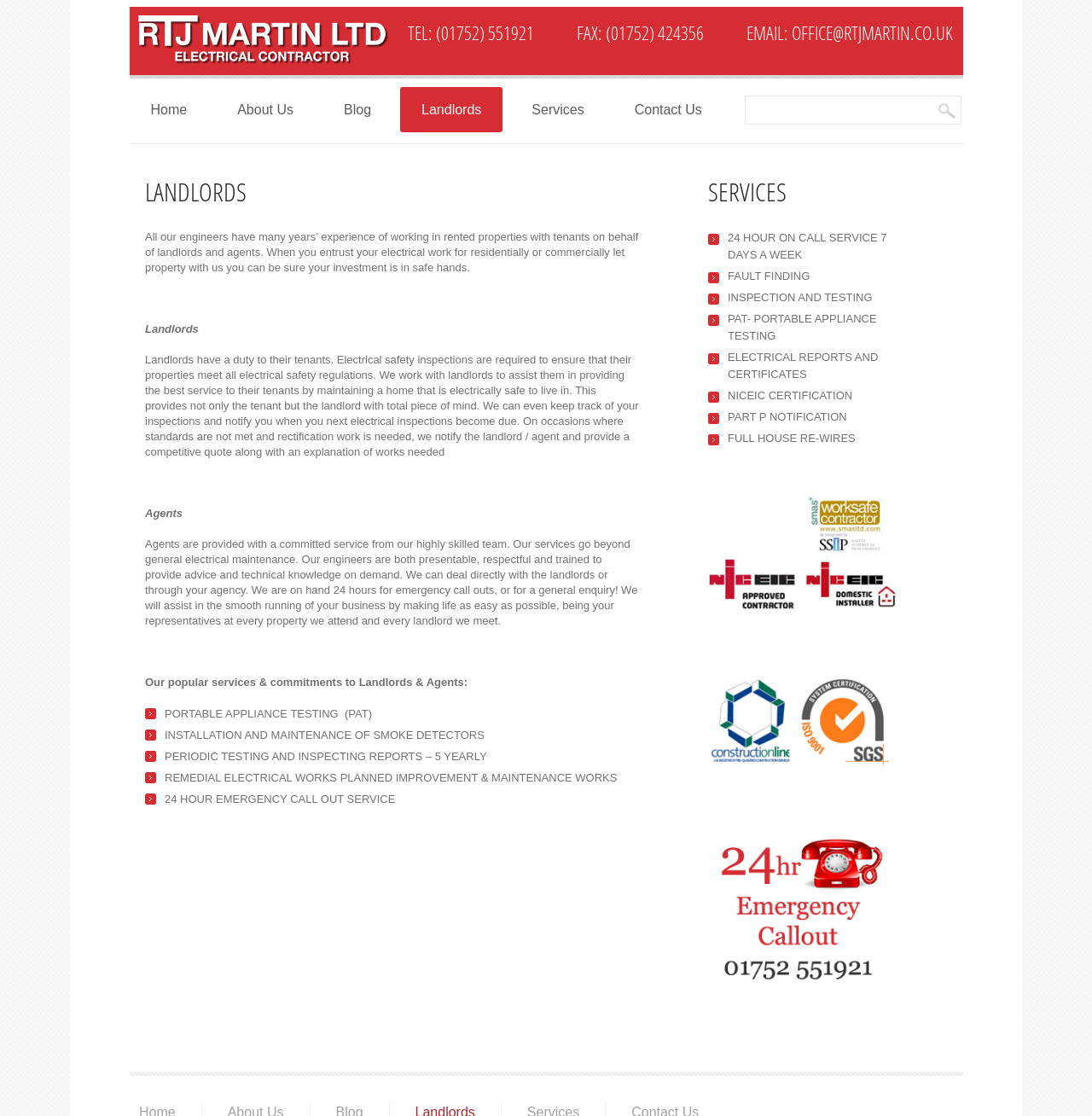Find the bounding box coordinates of the element to click in order to complete this instruction: "Search for something". The bounding box coordinates must be four float numbers between 0 and 1, denoted as [left, top, right, bottom].

[0.682, 0.086, 0.855, 0.109]